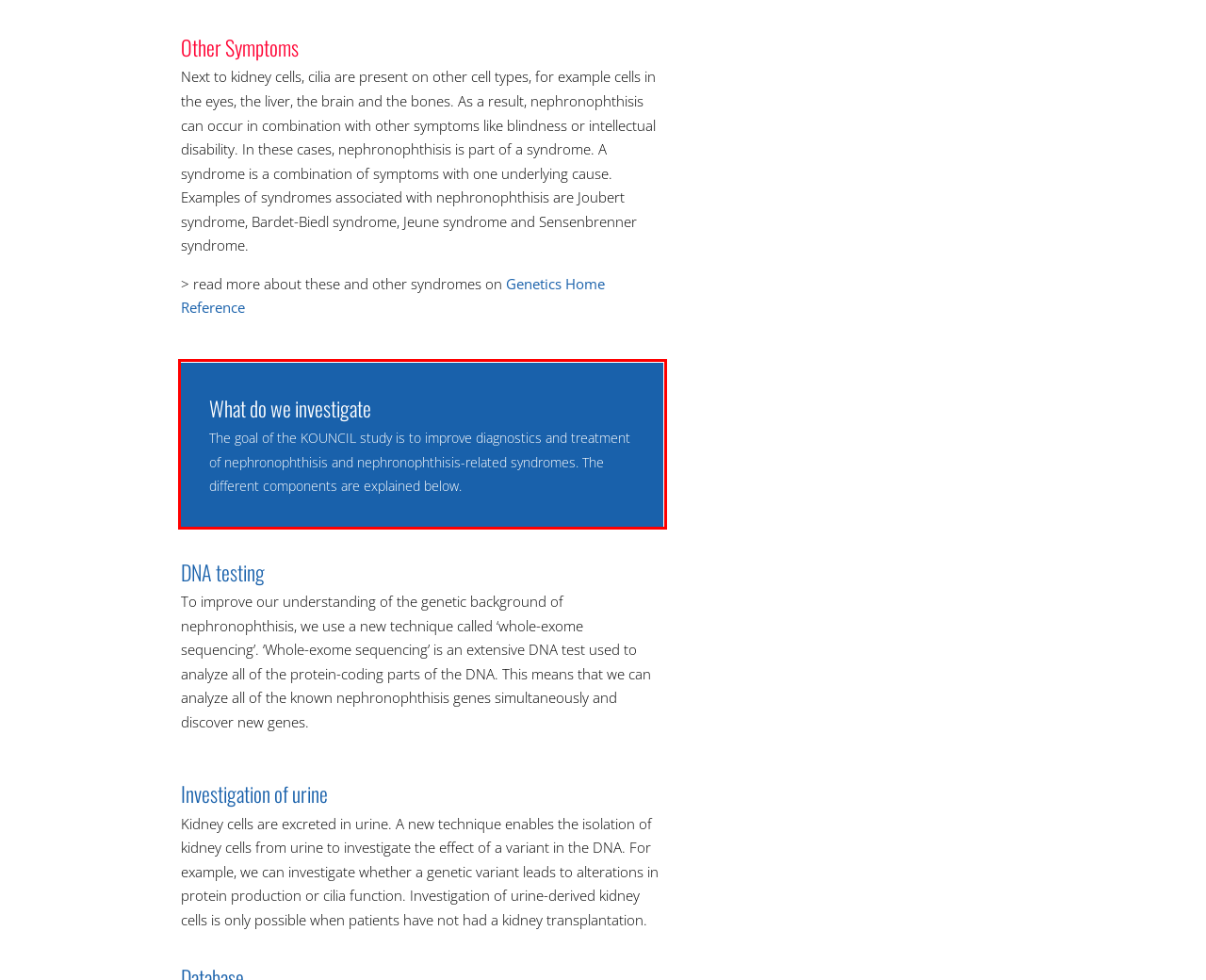Identify and transcribe the text content enclosed by the red bounding box in the given screenshot.

What do we investigate The goal of the KOUNCIL study is to improve diagnostics and treatment of nephronophthisis and nephronophthisis-related syndromes. The different components are explained below.